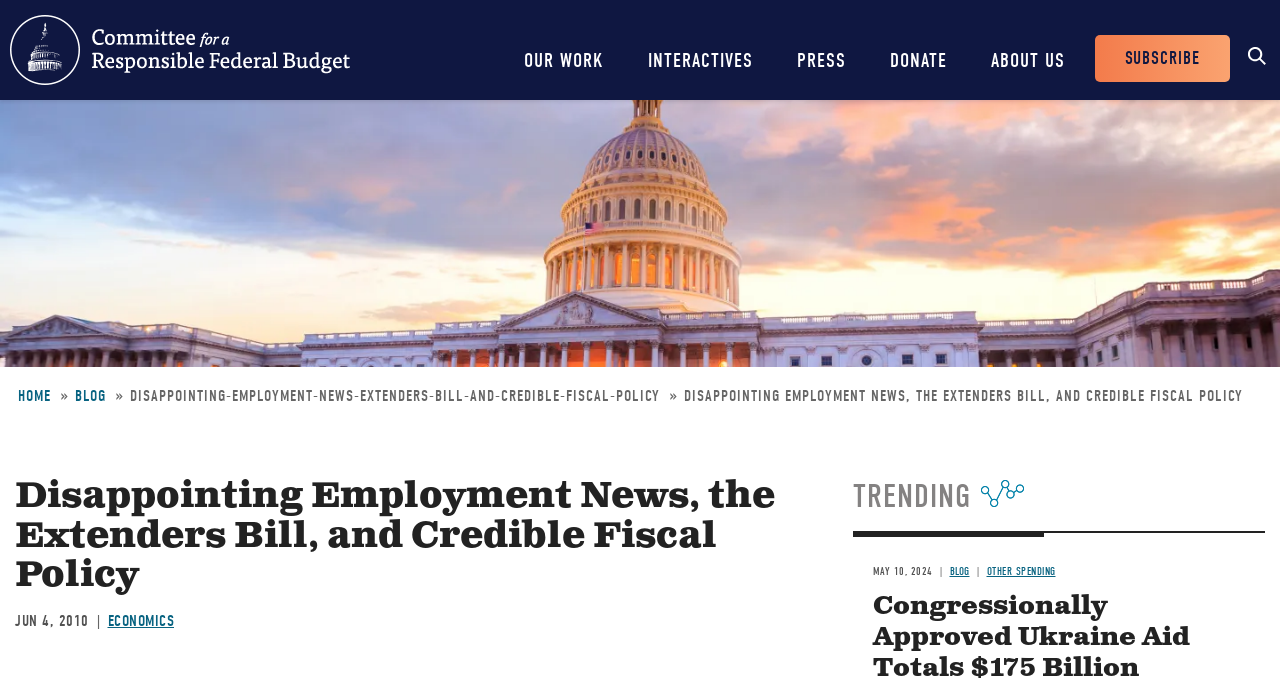How many trending links are there?
Refer to the image and provide a concise answer in one word or phrase.

2